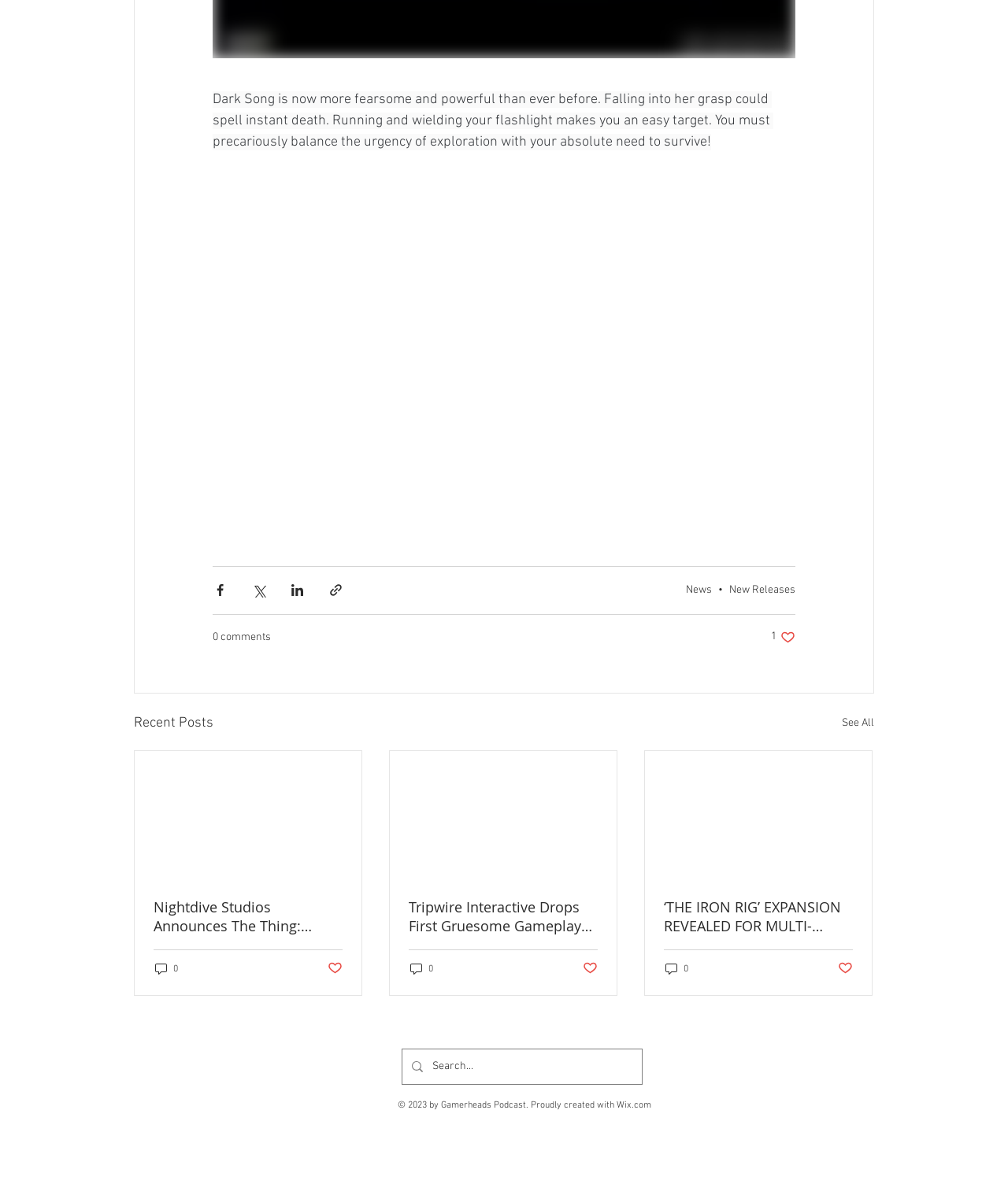Identify the bounding box coordinates of the specific part of the webpage to click to complete this instruction: "Like the post".

[0.765, 0.532, 0.789, 0.544]